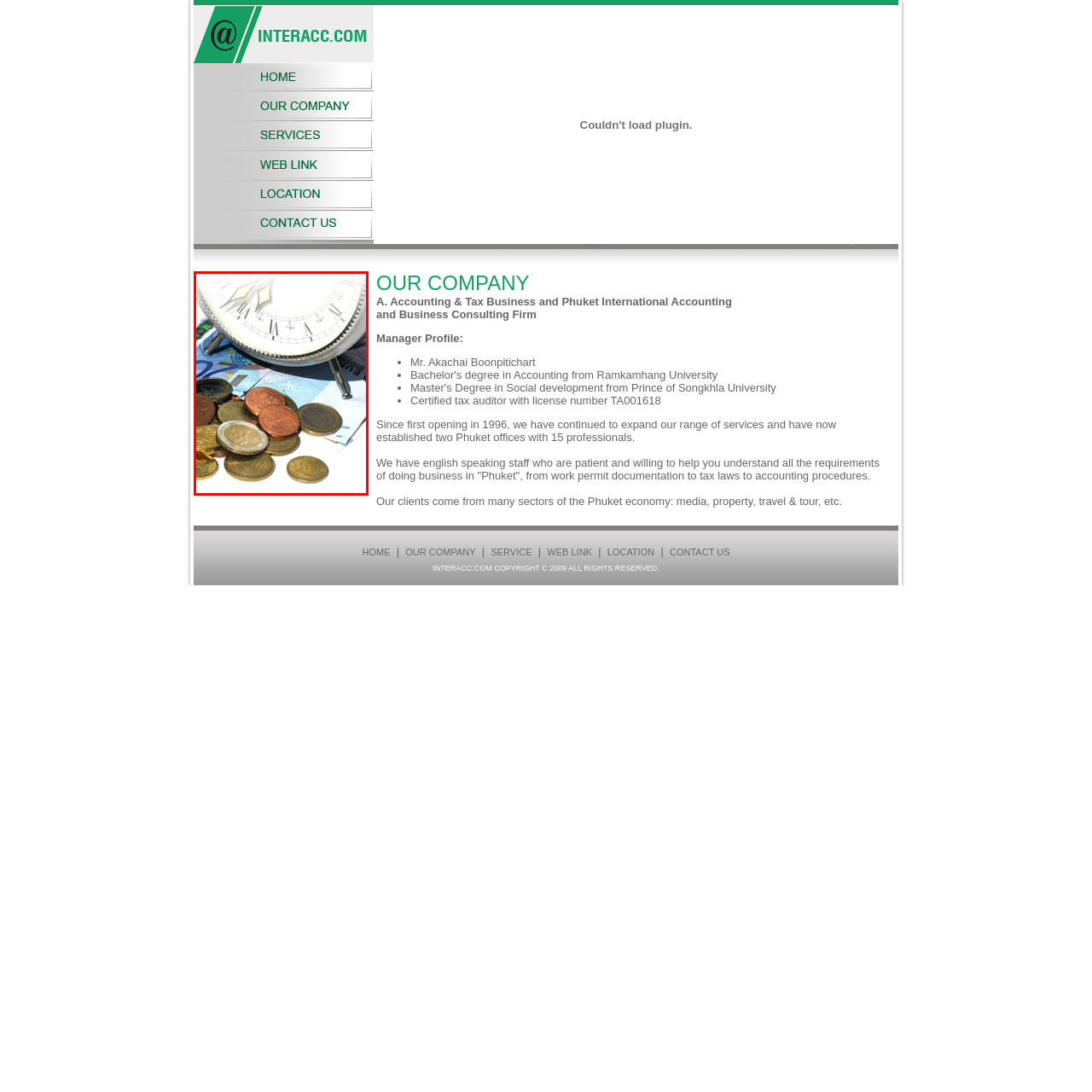Give a comprehensive caption for the image marked by the red rectangle.

This image features a close-up view of an analog clock and a scattered assortment of coins lying on top of various Euro banknotes. The clock, with its classical design, is positioned prominently in the upper segment of the image, while the coins, featuring various denominations and colors, are arranged haphazardly beneath it. The inclusion of banknotes in the background adds a financial context to the scene, emphasizing themes of time and money. This visual composition may evoke considerations related to accounting, currency management, or financial planning, relevant to the services offered by a business consulting firm.